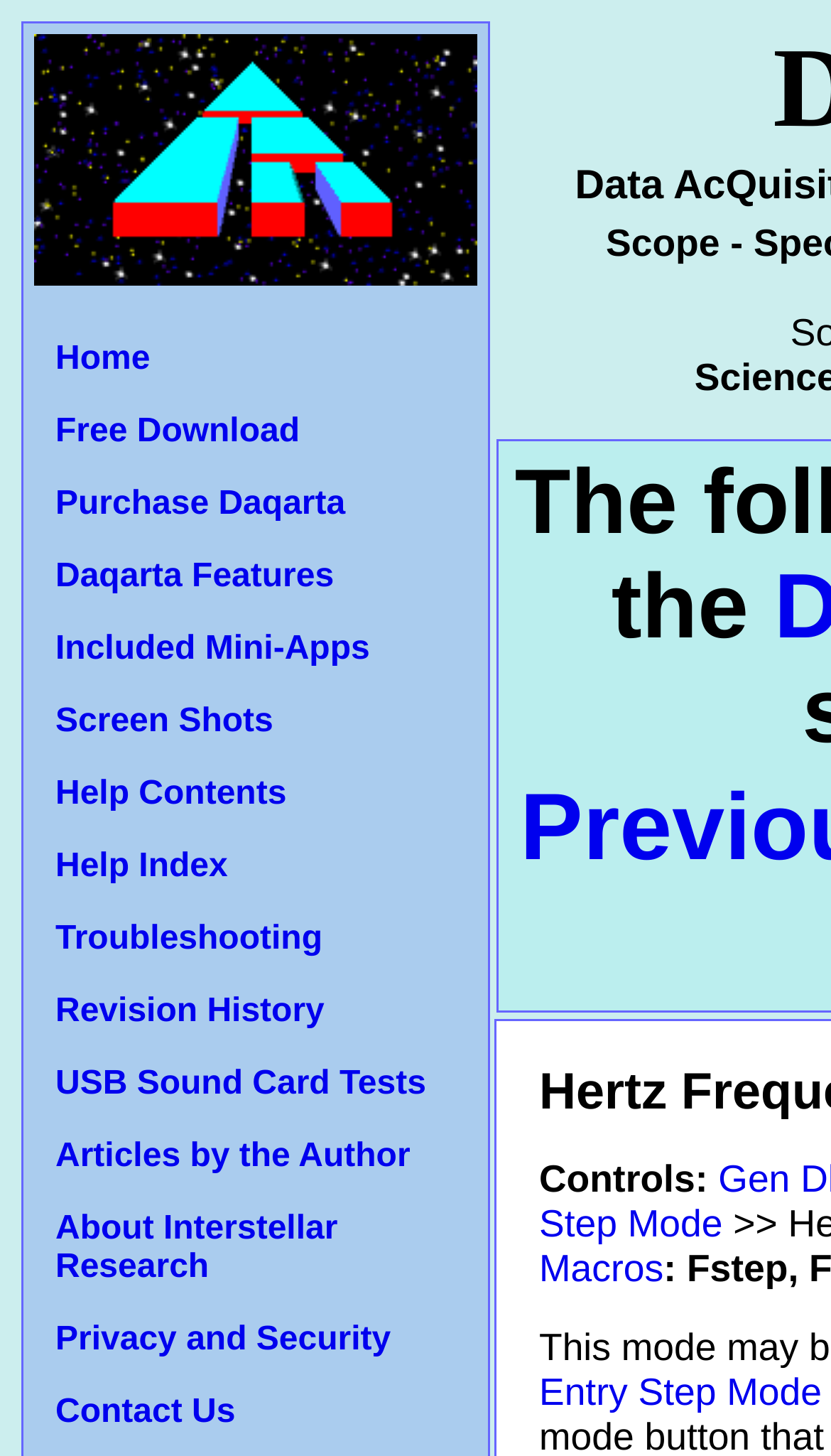Provide your answer in a single word or phrase: 
How many links are there in the navigation menu?

14